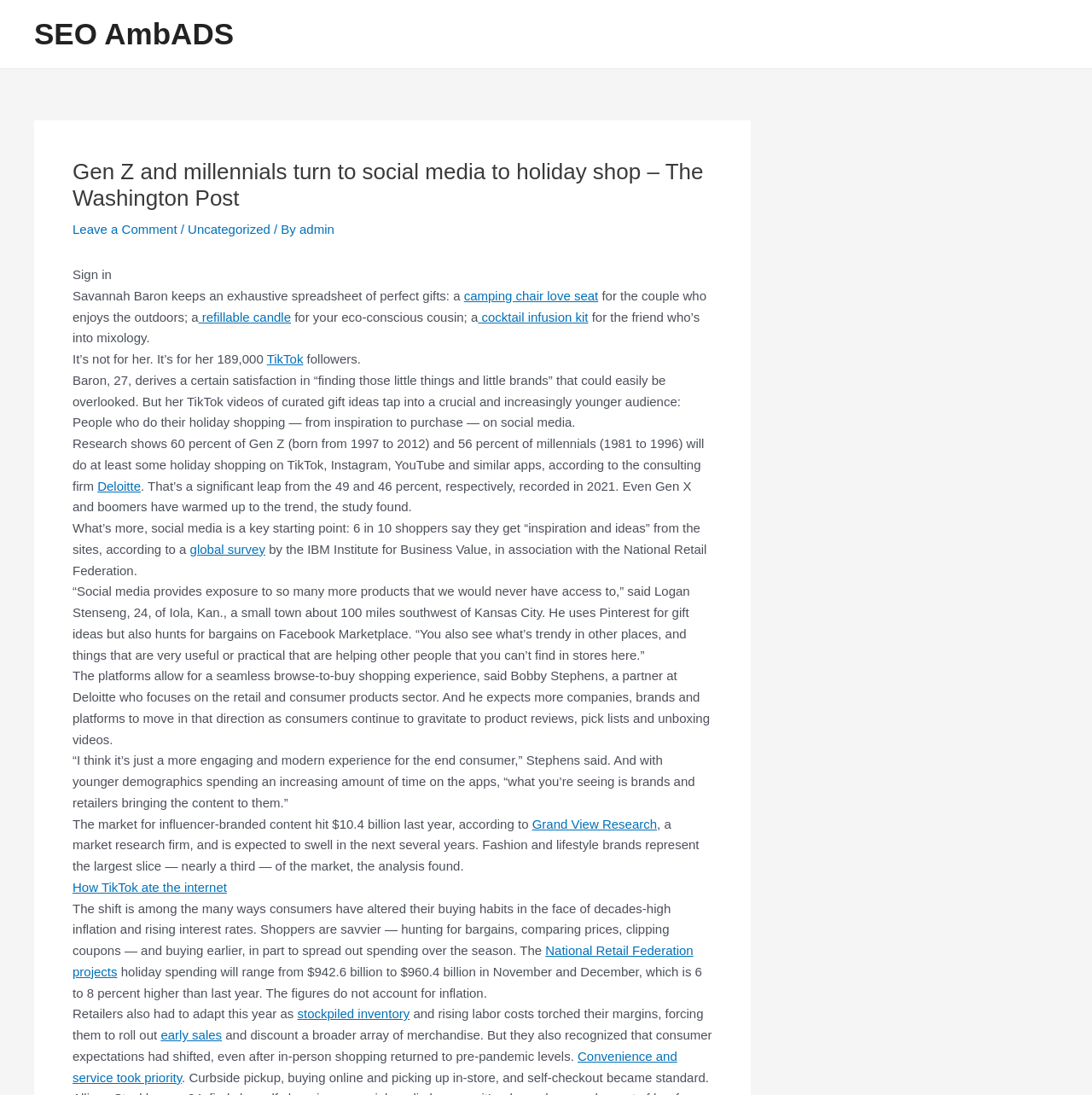Based on the element description stockpiled inventory, identify the bounding box coordinates for the UI element. The coordinates should be in the format (top-left x, top-left y, bottom-right x, bottom-right y) and within the 0 to 1 range.

[0.272, 0.919, 0.375, 0.932]